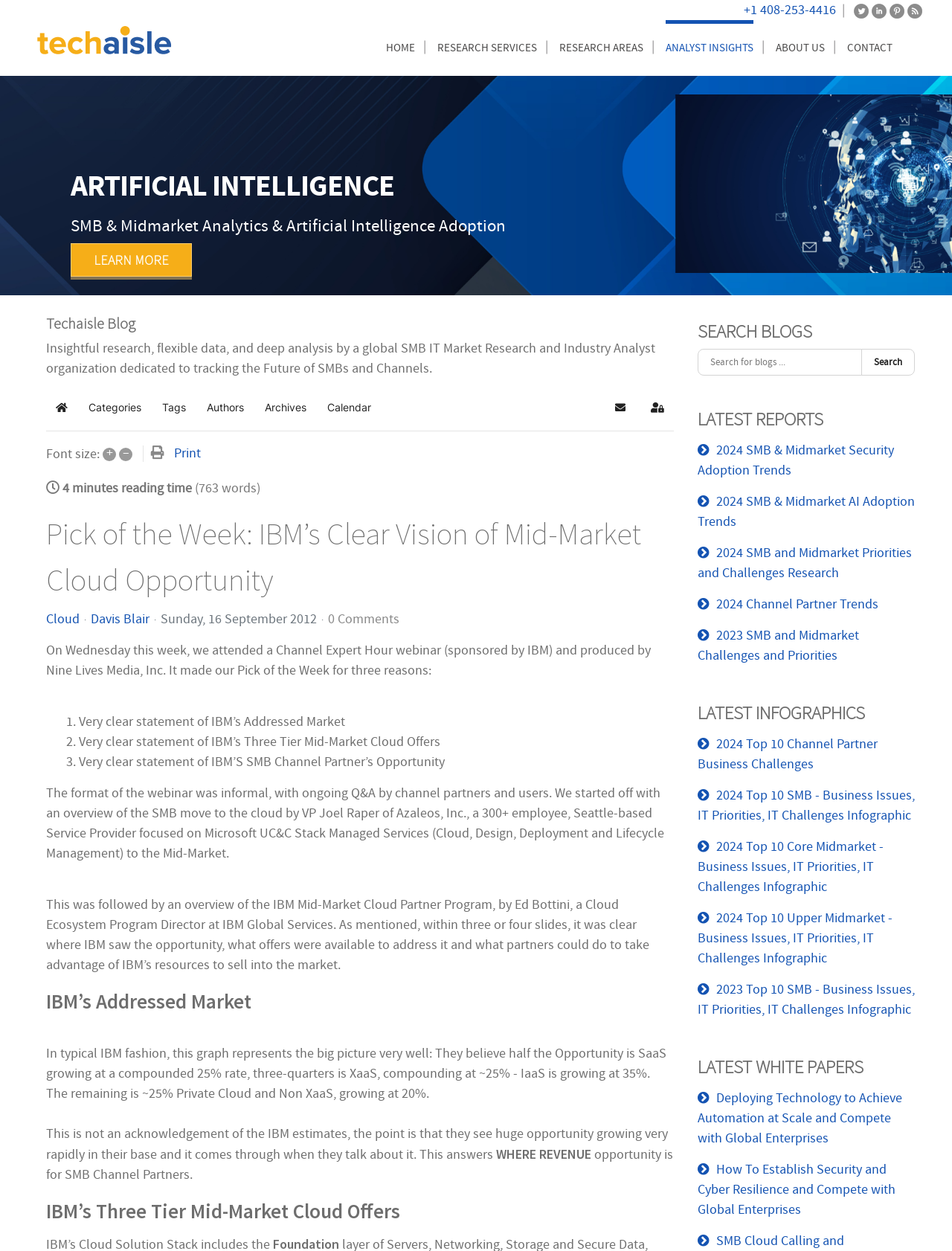Highlight the bounding box coordinates of the element you need to click to perform the following instruction: "Subscribe to the blog."

[0.636, 0.314, 0.667, 0.337]